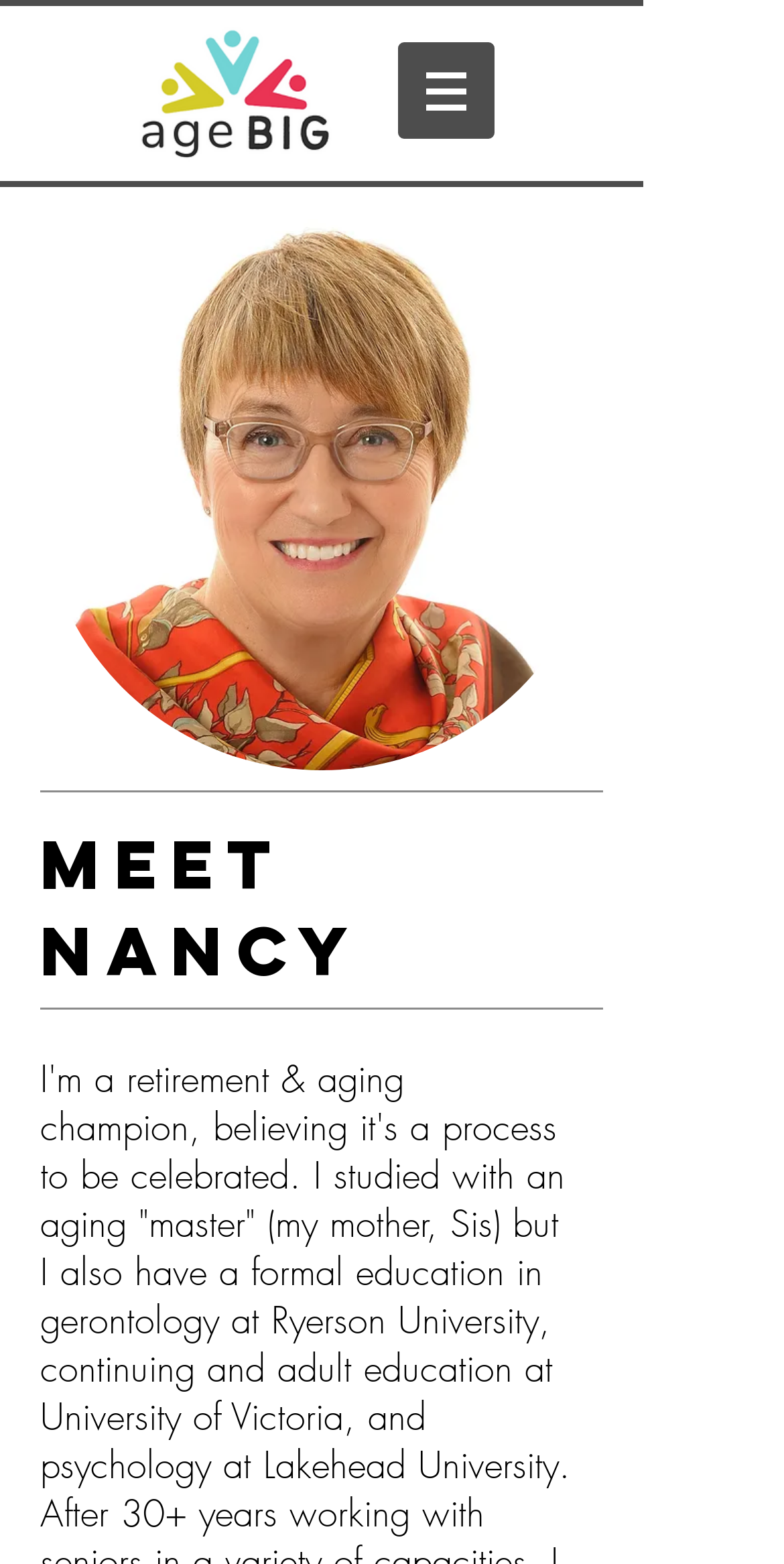What is the color of the jacket worn by the person in the image?
From the screenshot, supply a one-word or short-phrase answer.

Not mentioned